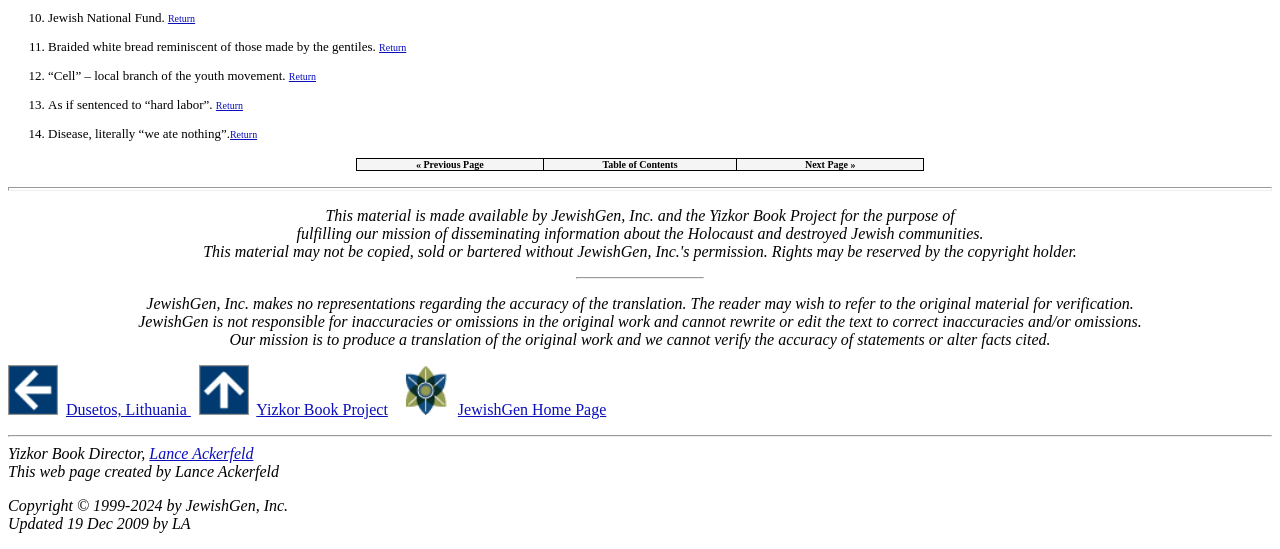Identify the bounding box coordinates of the area that should be clicked in order to complete the given instruction: "Click on the 'Next Page »' link". The bounding box coordinates should be four float numbers between 0 and 1, i.e., [left, top, right, bottom].

[0.576, 0.29, 0.721, 0.31]